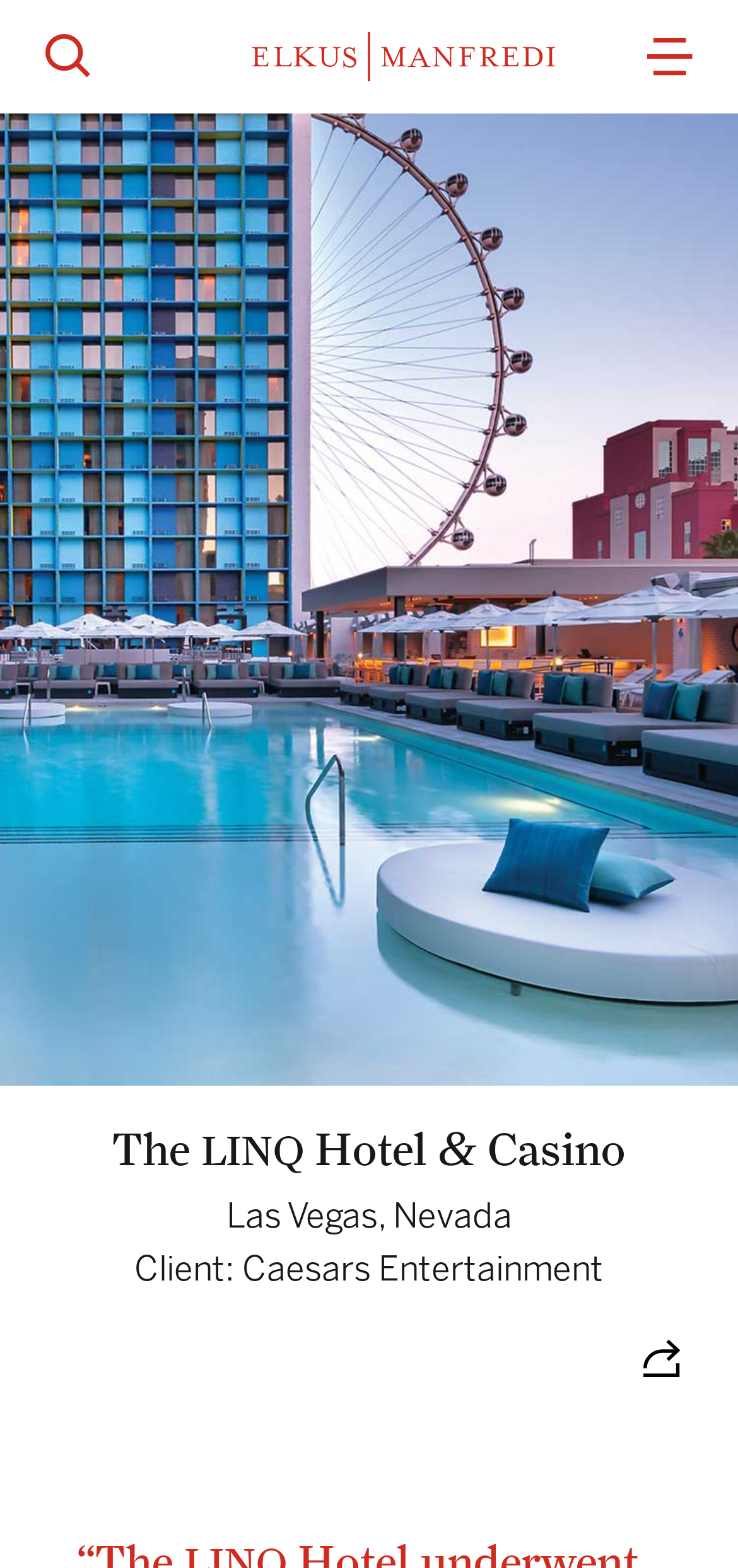Use a single word or phrase to answer this question: 
What is the location of The LINQ Hotel & Casino?

Las Vegas, Nevada